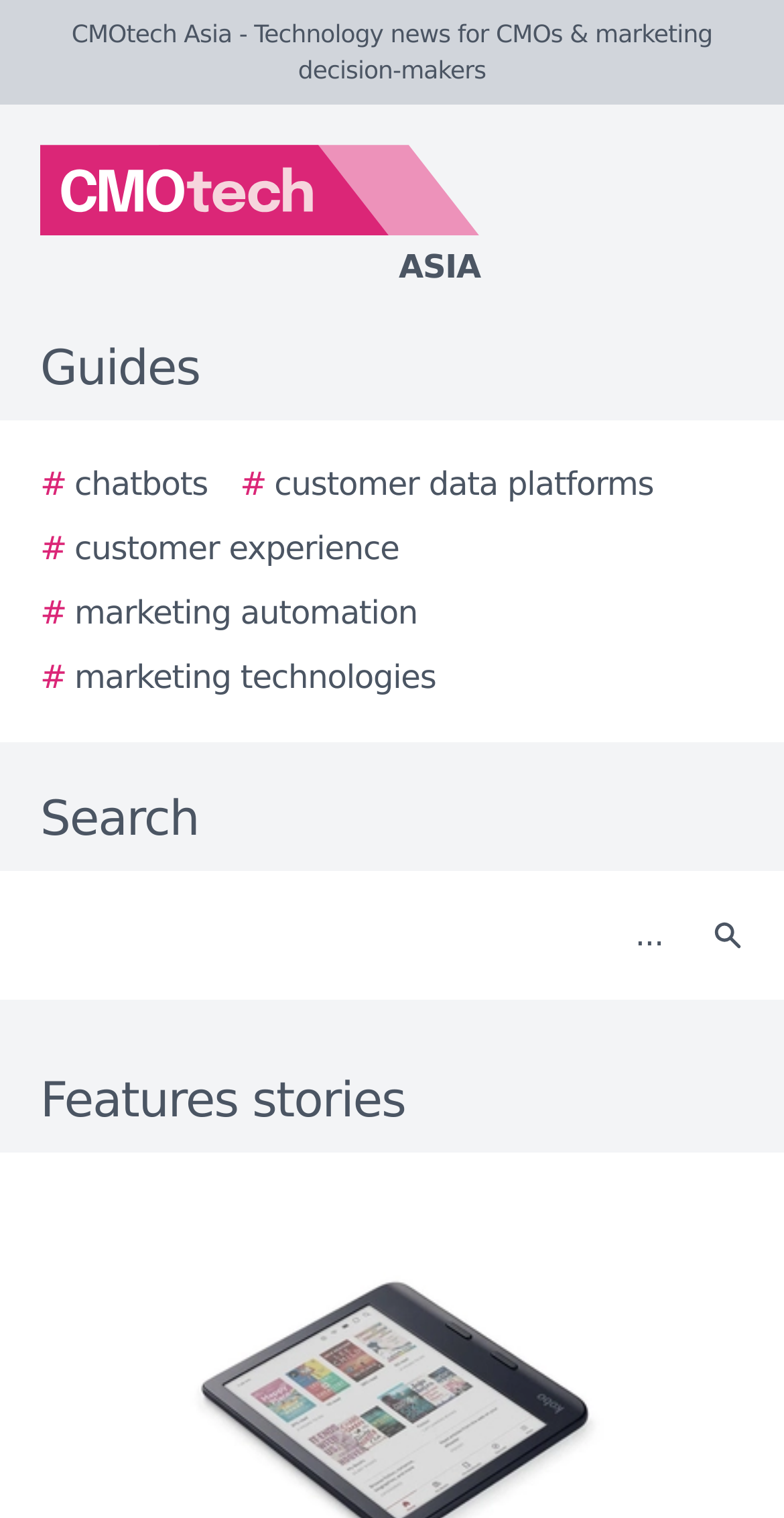Determine the bounding box coordinates of the clickable region to follow the instruction: "Click the CMOtech Asia logo".

[0.0, 0.095, 0.923, 0.192]